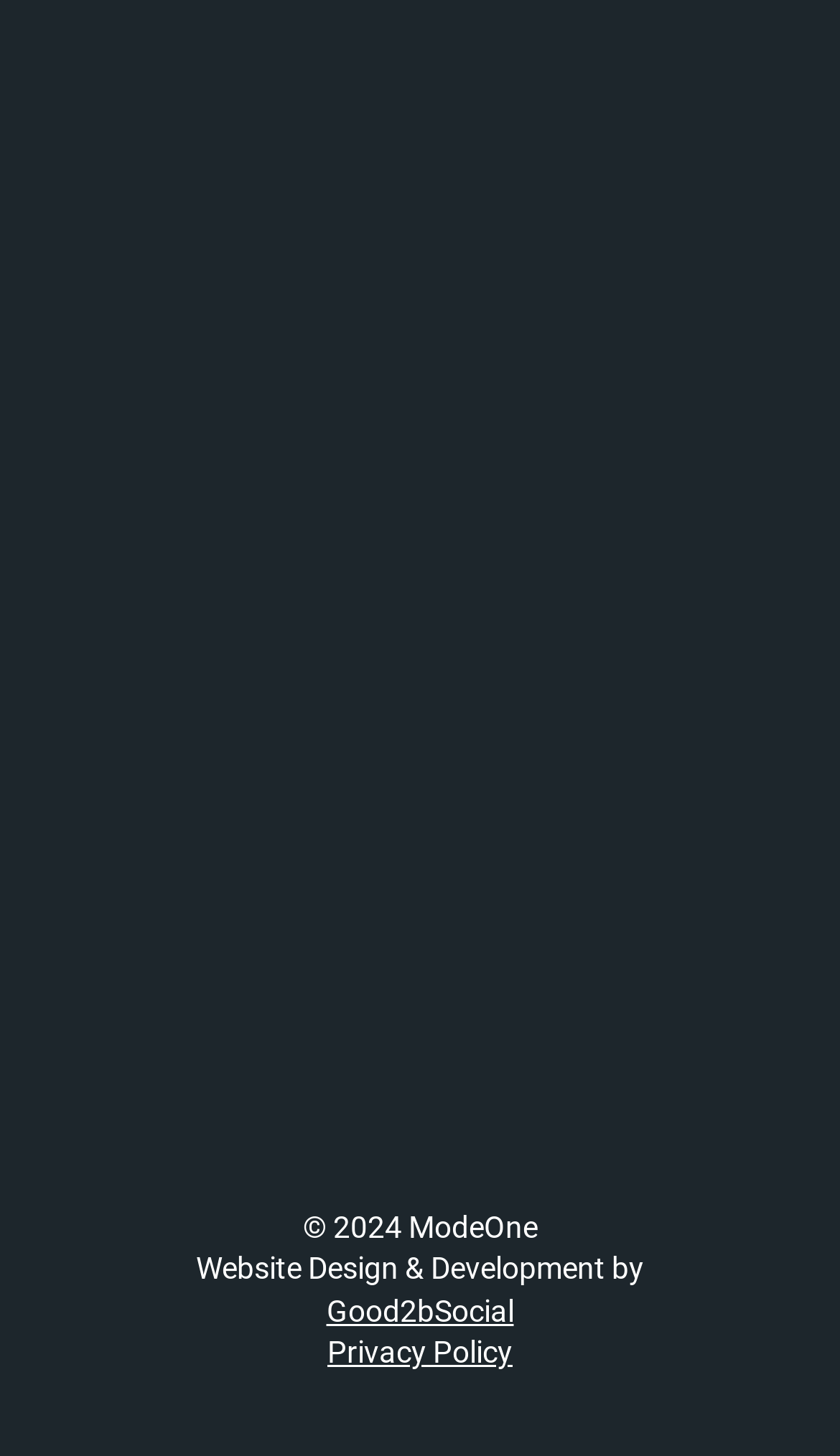Can you give a detailed response to the following question using the information from the image? What is the purpose of the image on the webpage?

The image on the webpage is likely a captcha image, which is used to verify that the user is not a robot. The user needs to enter the letters/numbers shown in the image to proceed.